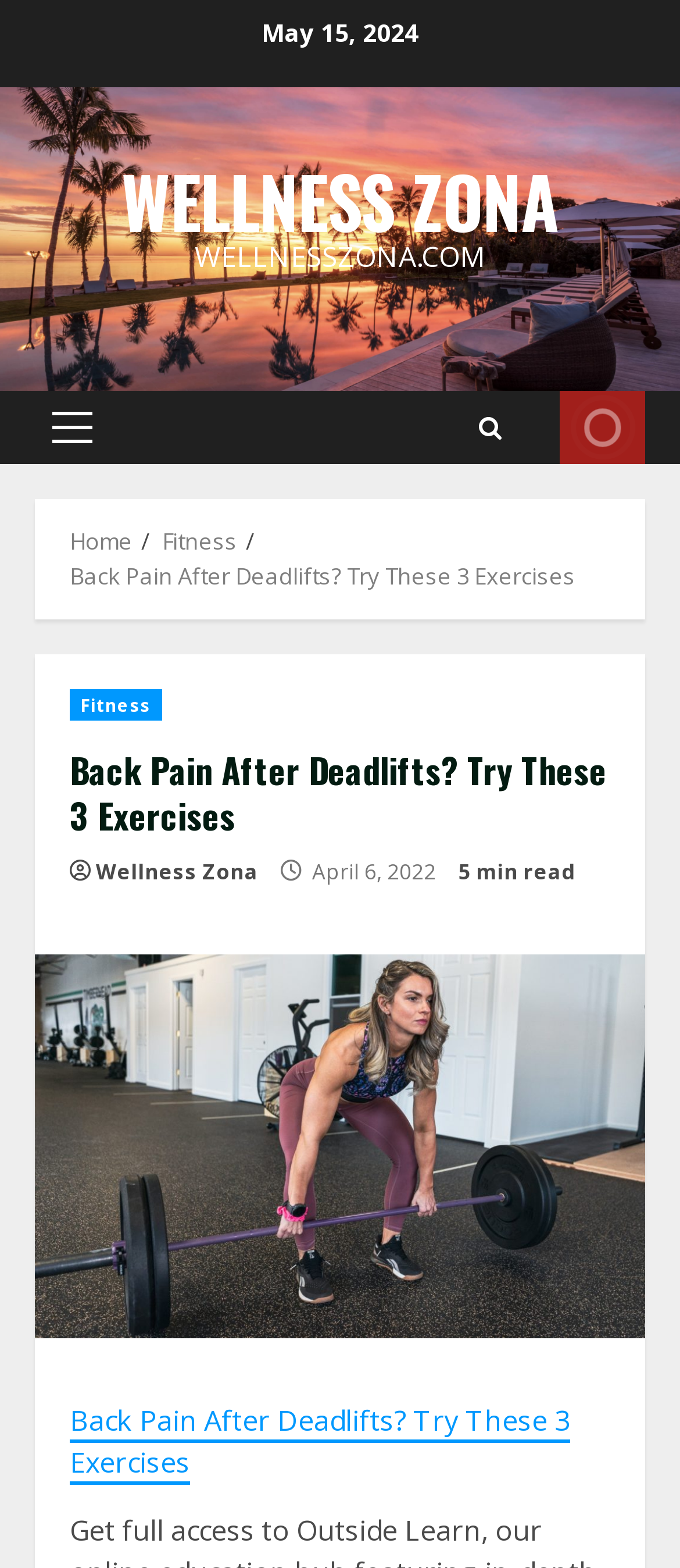Give a full account of the webpage's elements and their arrangement.

The webpage is about an article titled "Back Pain After Deadlifts? Try These 3 Exercises" from Wellness Zona. At the top, there is a date "May 15, 2024" and a link to the website "WELLNESS ZONA" with its URL "WELLNESSZONA.COM" written below it. 

On the top right, there is a primary menu icon represented by a generic element, and a link to "Primary Menu". Next to it, there is a search icon represented by a font awesome icon. On the far right, there is a link to "LIVE". 

Below these elements, there is a navigation section with breadcrumbs, consisting of links to "Home", "Fitness", and the current article "Back Pain After Deadlifts? Try These 3 Exercises". 

The main content of the article is divided into sections. The first section has a header with links to "Fitness" and the article title, as well as the author "Wellness Zona" and the date "April 6, 2022" with a reading time of "5 min read". 

Below this section, there is a link to the article title again, which seems to be a repeat of the header.